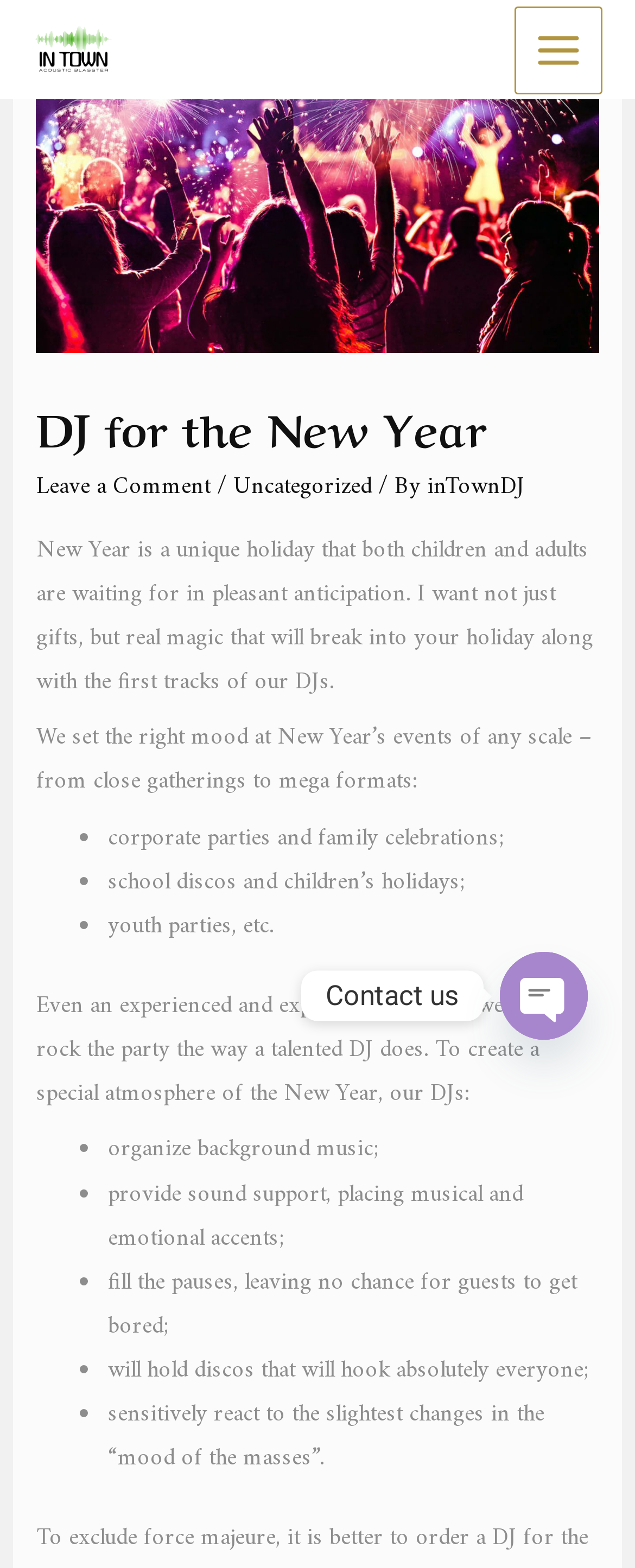Generate a thorough description of the webpage.

The webpage is about DJ services for New Year's events. At the top, there is a main menu button on the right side, accompanied by a small image. Below this, there is a large header section that spans almost the entire width of the page. This section contains an image related to DJing for New Year's, a heading that reads "DJ for the New Year", and some links to leave a comment, categories, and the author's name.

Below the header section, there is a paragraph of text that describes the uniqueness of New Year's celebrations and the desire for real magic. This is followed by another paragraph that explains the services offered by the DJs, including setting the right mood for events of various scales.

The next section is a list of bullet points that outlines the types of events the DJs can cater to, such as corporate parties, family celebrations, school discos, and youth parties. Following this, there is another paragraph that highlights the importance of a talented DJ in creating a special atmosphere.

The subsequent section is another list of bullet points that details the services provided by the DJs, including organizing background music, providing sound support, filling pauses, and holding discos that can engage everyone. The DJs are also described as being sensitive to the mood of the crowd.

On the right side of the page, near the bottom, there are three links: "Phone", "Whatsapp", and "Contact us". Each of these links has a corresponding image. There is also a button to "OPEN CHATY" with an accompanying image.